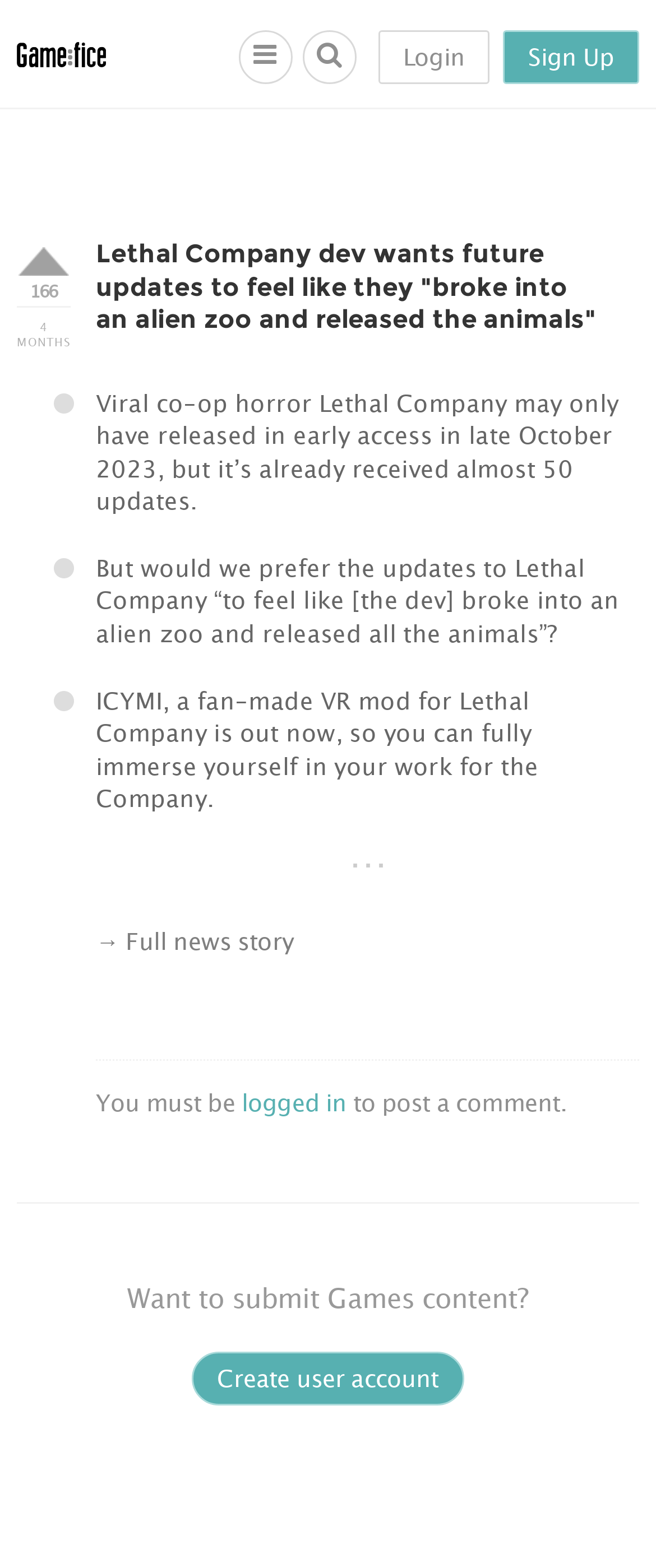Provide a brief response to the question using a single word or phrase: 
What is the purpose of the 'Create user account' link?

To create a user account